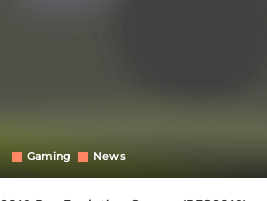Use the details in the image to answer the question thoroughly: 
What is the purpose of the layout of the graphic?

The layout of the graphic is designed to appeal to both casual players and hardcore fans alike, suggesting that the purpose is to attract enthusiasts eager for the latest information about popular gaming titles and their releases.